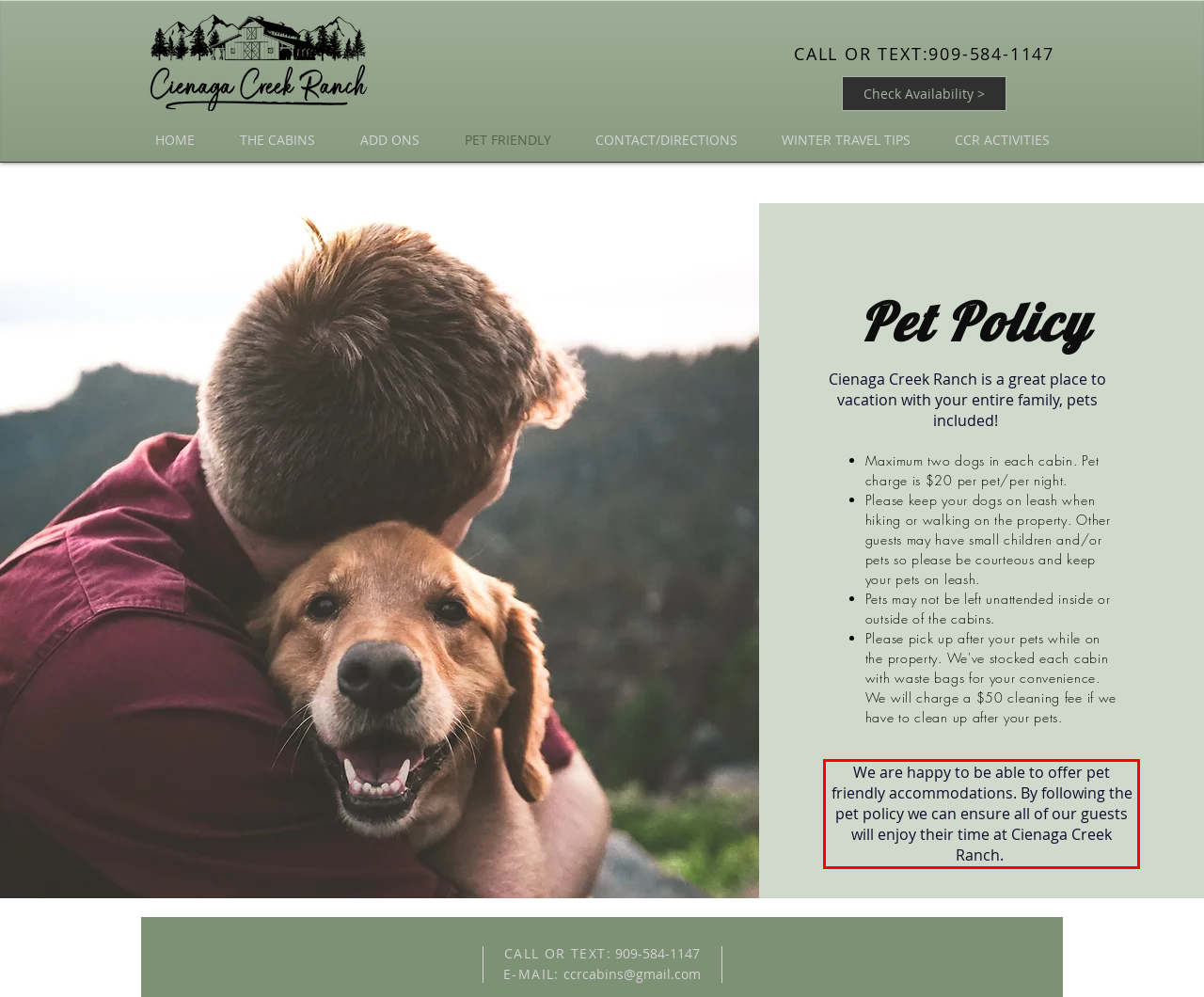Please recognize and transcribe the text located inside the red bounding box in the webpage image.

We are happy to be able to offer pet friendly accommodations. By following the pet policy we can ensure all of our guests will enjoy their time at Cienaga Creek Ranch.